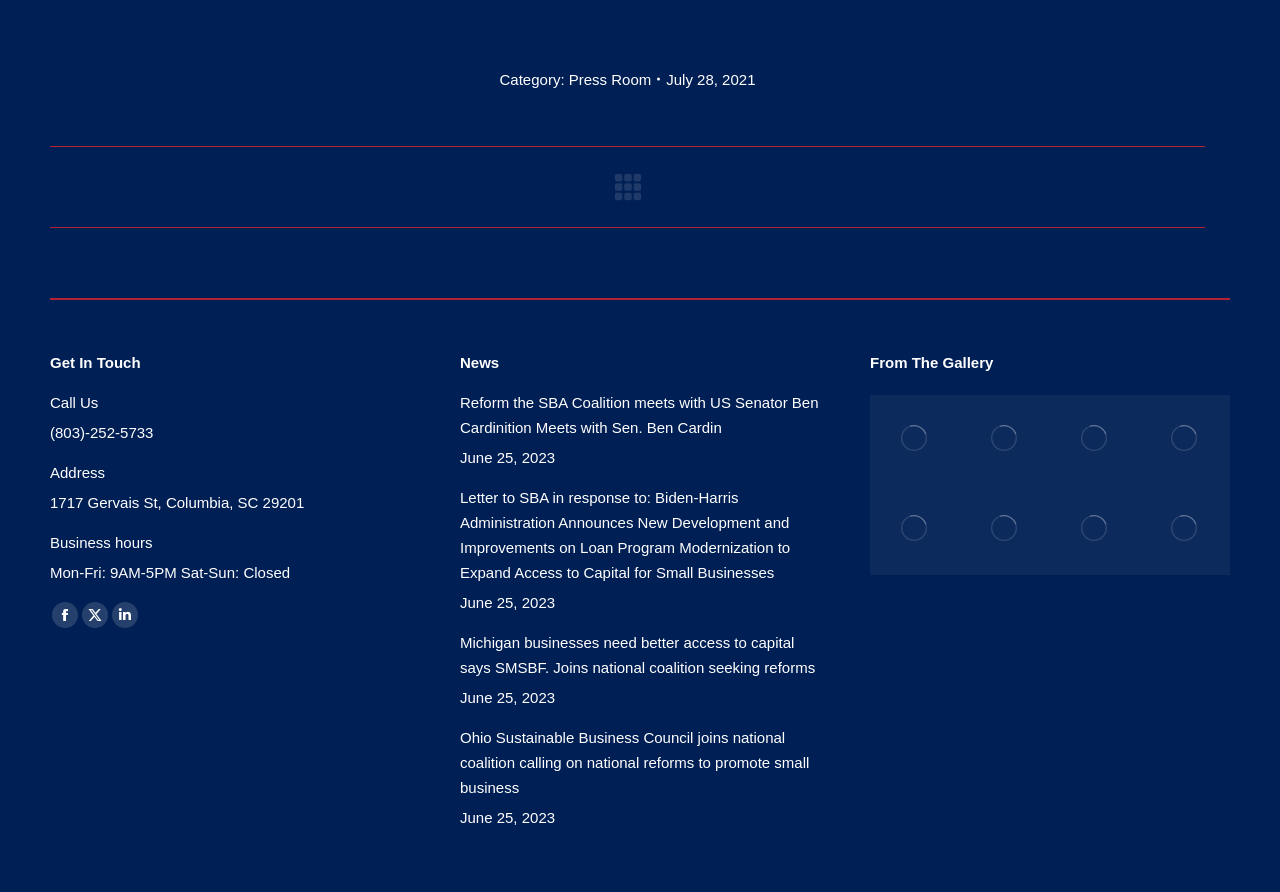How many image links are present in the 'From The Gallery' section?
Based on the screenshot, provide a one-word or short-phrase response.

5